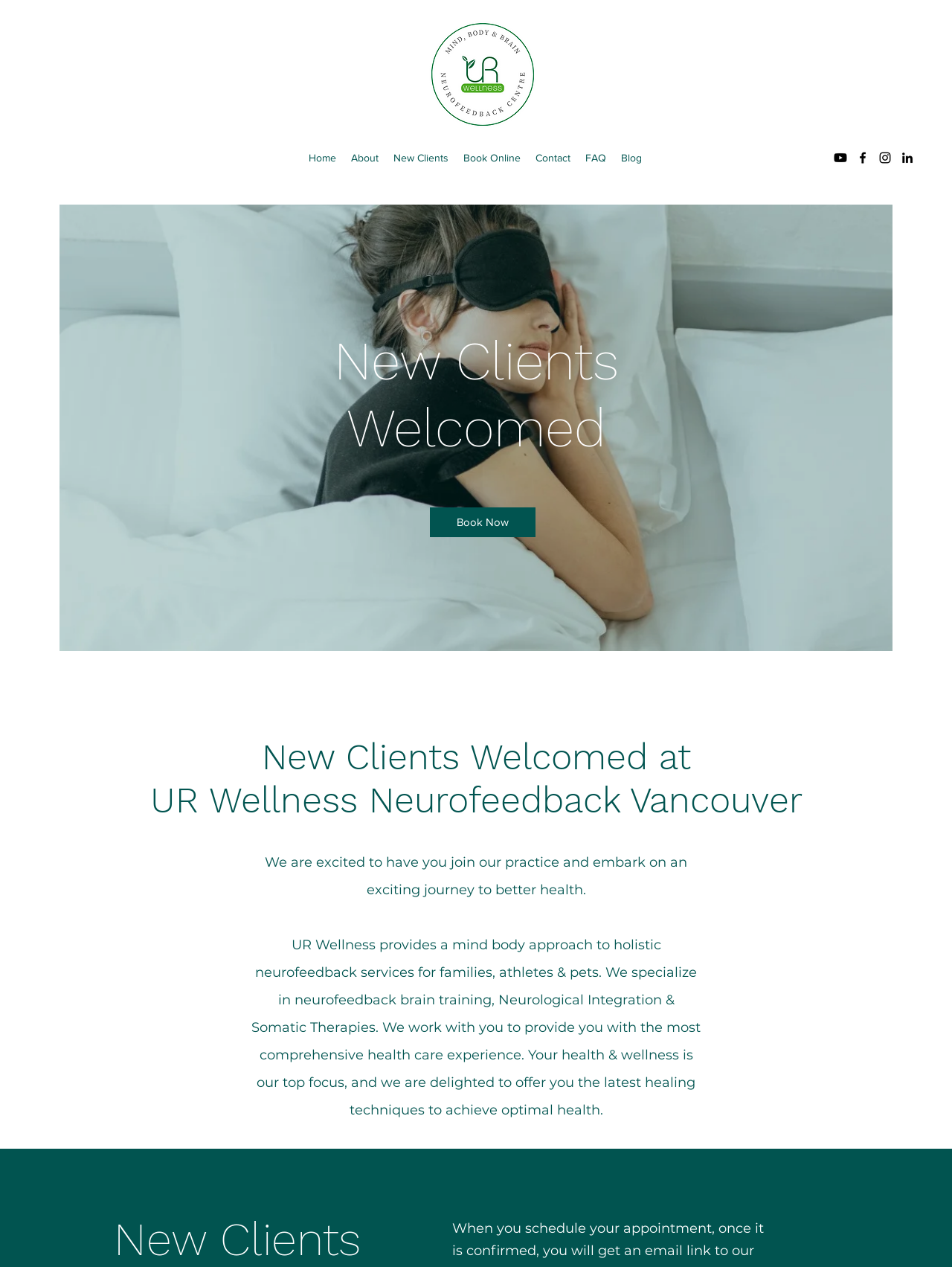What can new clients do on this webpage?
Answer the question based on the image using a single word or a brief phrase.

Book Now